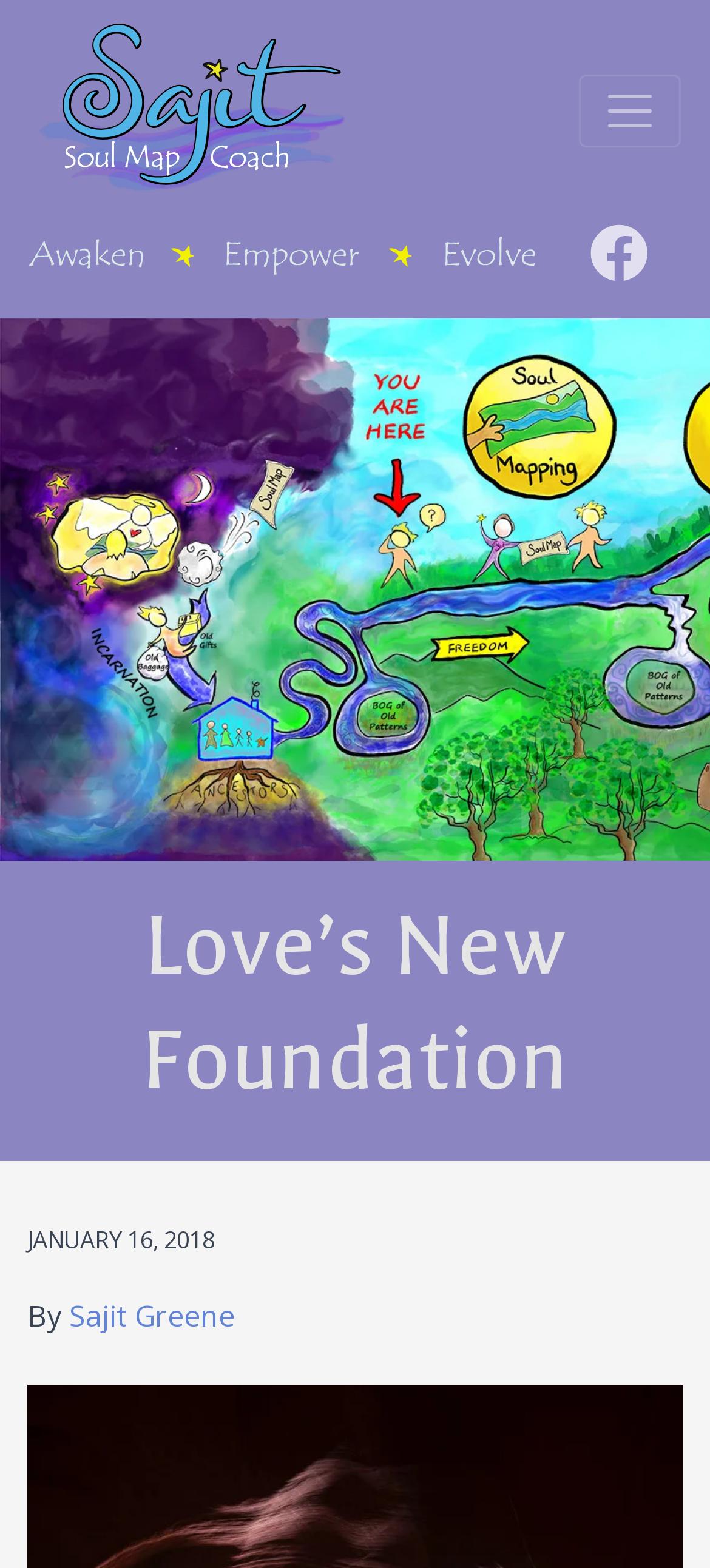Could you identify the text that serves as the heading for this webpage?

Love’s New
Foundation